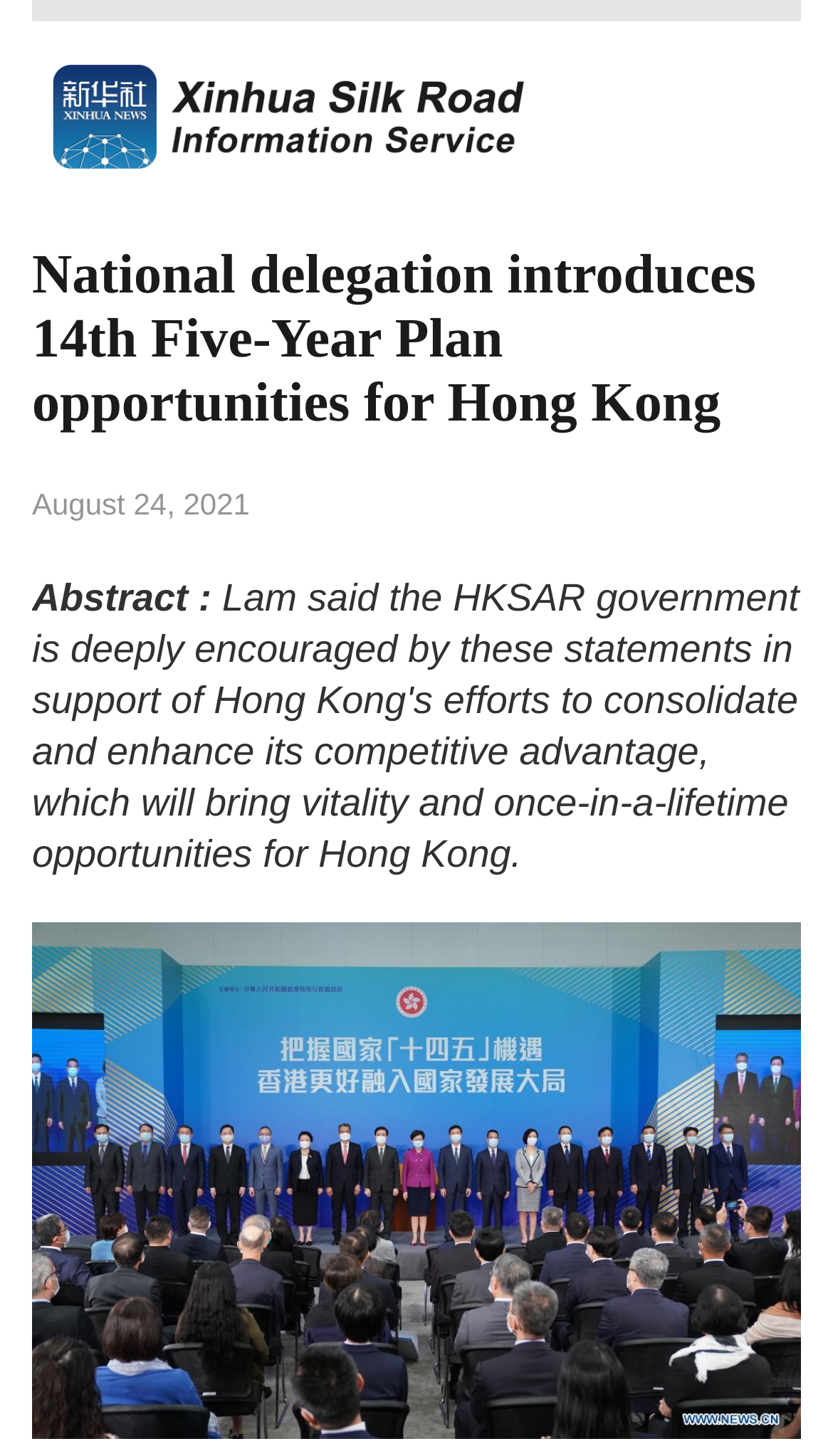Identify the primary heading of the webpage and provide its text.

National delegation introduces 14th Five-Year Plan opportunities for Hong Kong